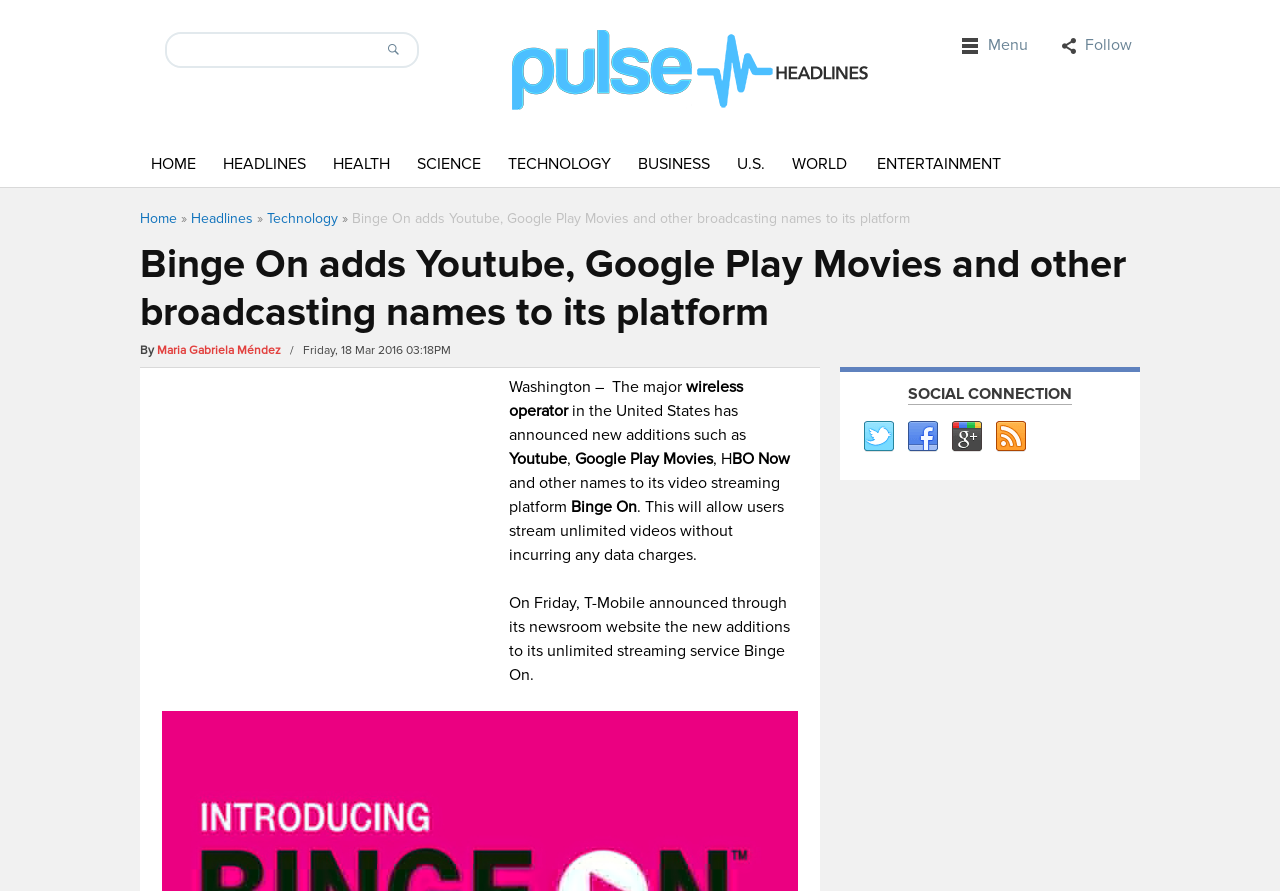Determine the webpage's heading and output its text content.

Binge On adds Youtube, Google Play Movies and other broadcasting names to its platform